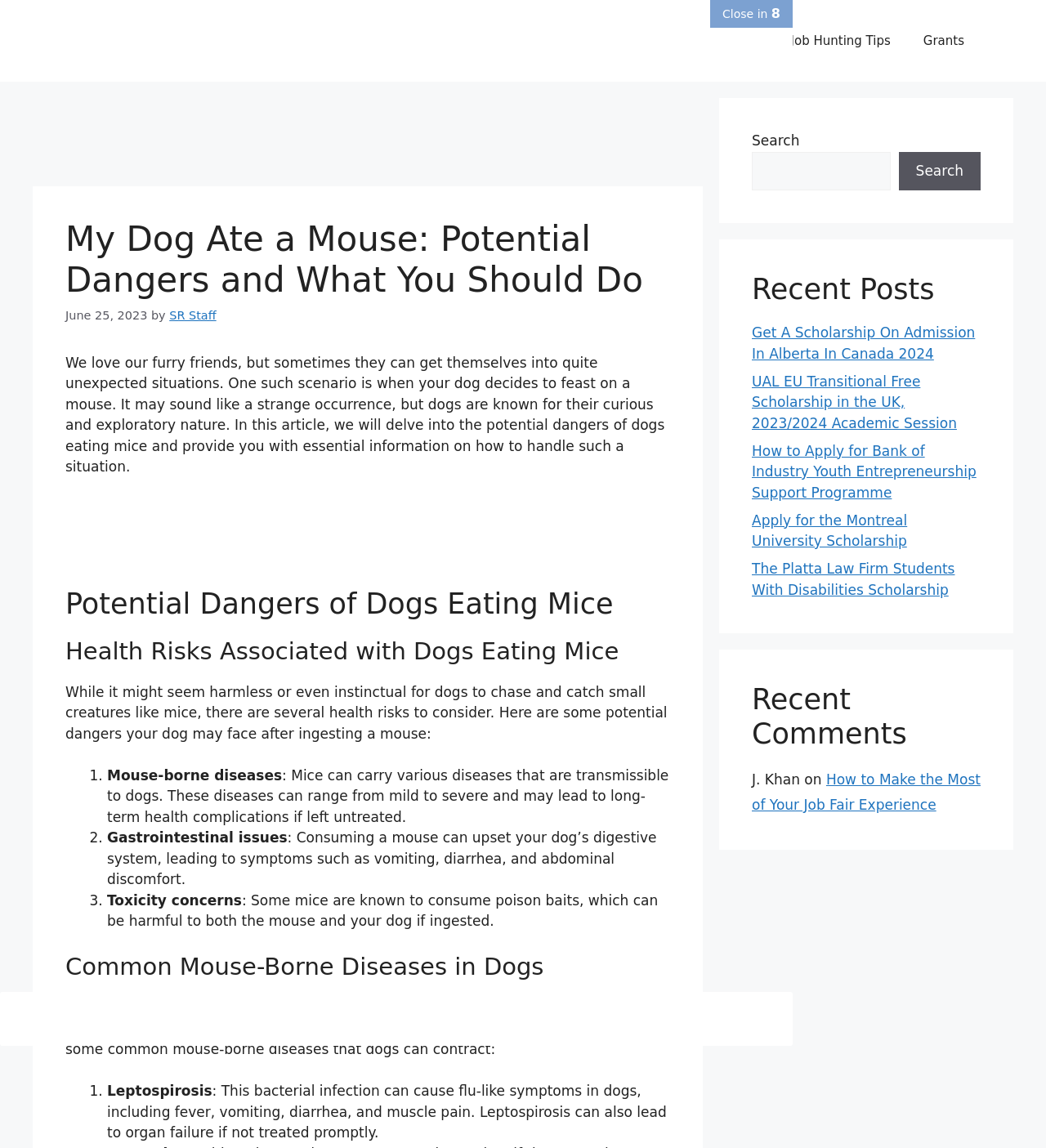Identify the bounding box coordinates of the part that should be clicked to carry out this instruction: "Search for something".

[0.719, 0.132, 0.851, 0.166]